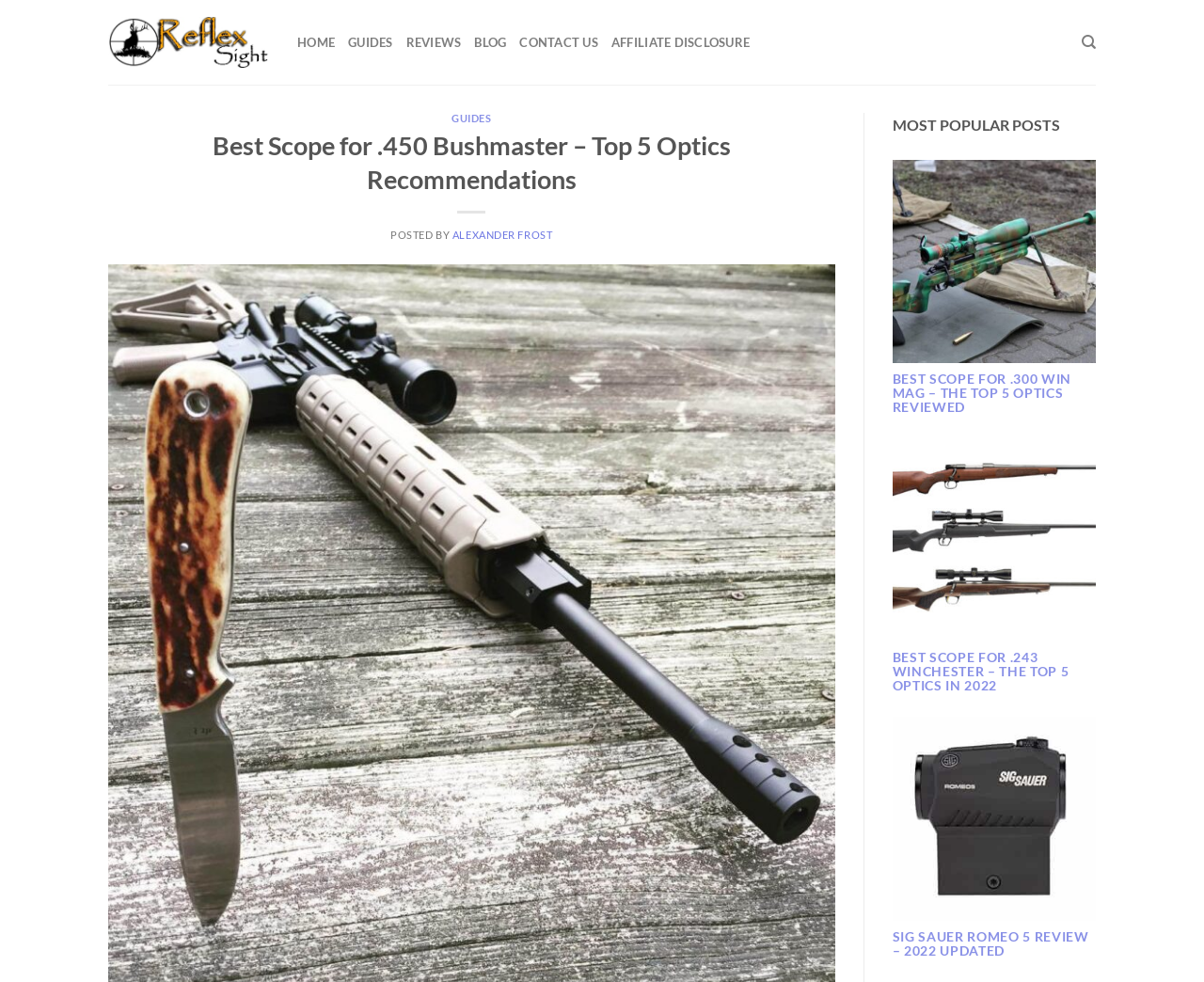Using the description "title="Reflex Sight – Hunting Scopes"", predict the bounding box of the relevant HTML element.

[0.09, 0.017, 0.223, 0.069]